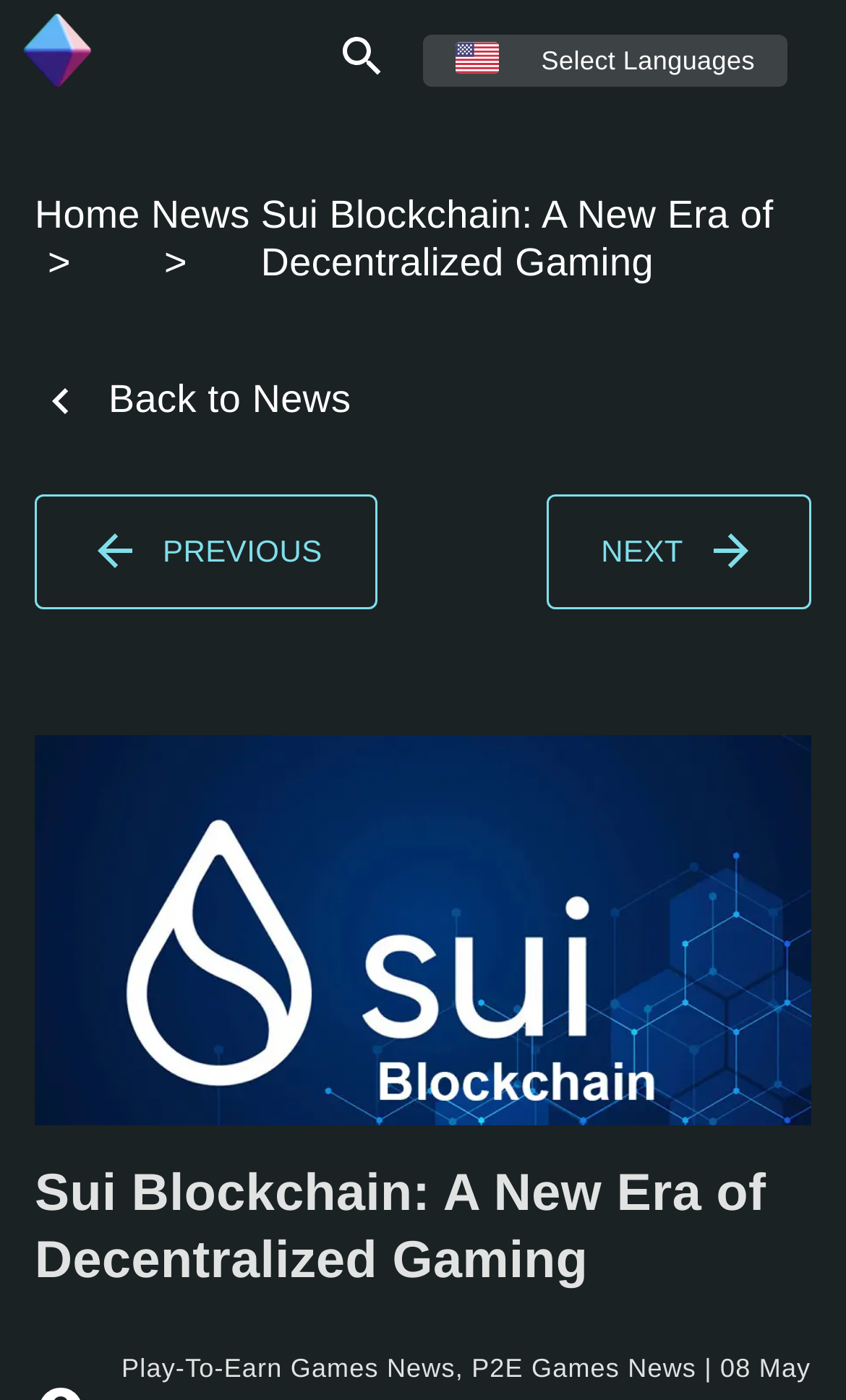Answer the question briefly using a single word or phrase: 
What type of games are featured on this website?

Play to Earn Games